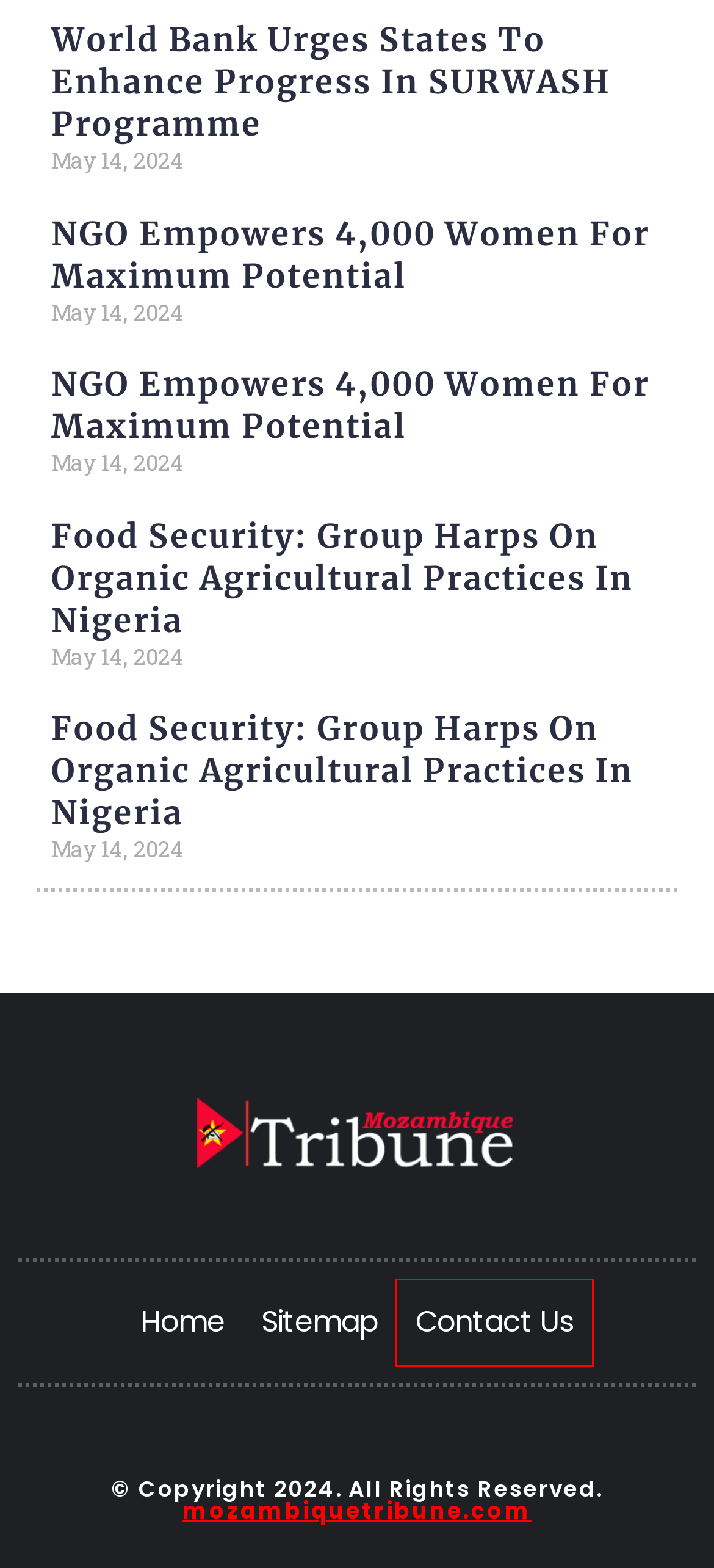You are provided with a screenshot of a webpage that has a red bounding box highlighting a UI element. Choose the most accurate webpage description that matches the new webpage after clicking the highlighted element. Here are your choices:
A. NGO empowers 4,000 women for maximum potential - Mozambique Tribune
B. Contact Us - Mozambique Tribune
C. At UNGA, Biden Condemns Russia’s War on Ukraine as Putin Escalates Threats  - Mozambique Tribune
D. Home - Mozambique Tribune
E. September 21, 2022 - Mozambique Tribune
F. Air chief tasks music professionals, educators on national development - Mozambique Tribune
G. Food security: Group harps on organic agricultural practices in Nigeria - Mozambique Tribune
H. World Bank urges states to enhance progress in SURWASH Programme - Mozambique Tribune

B